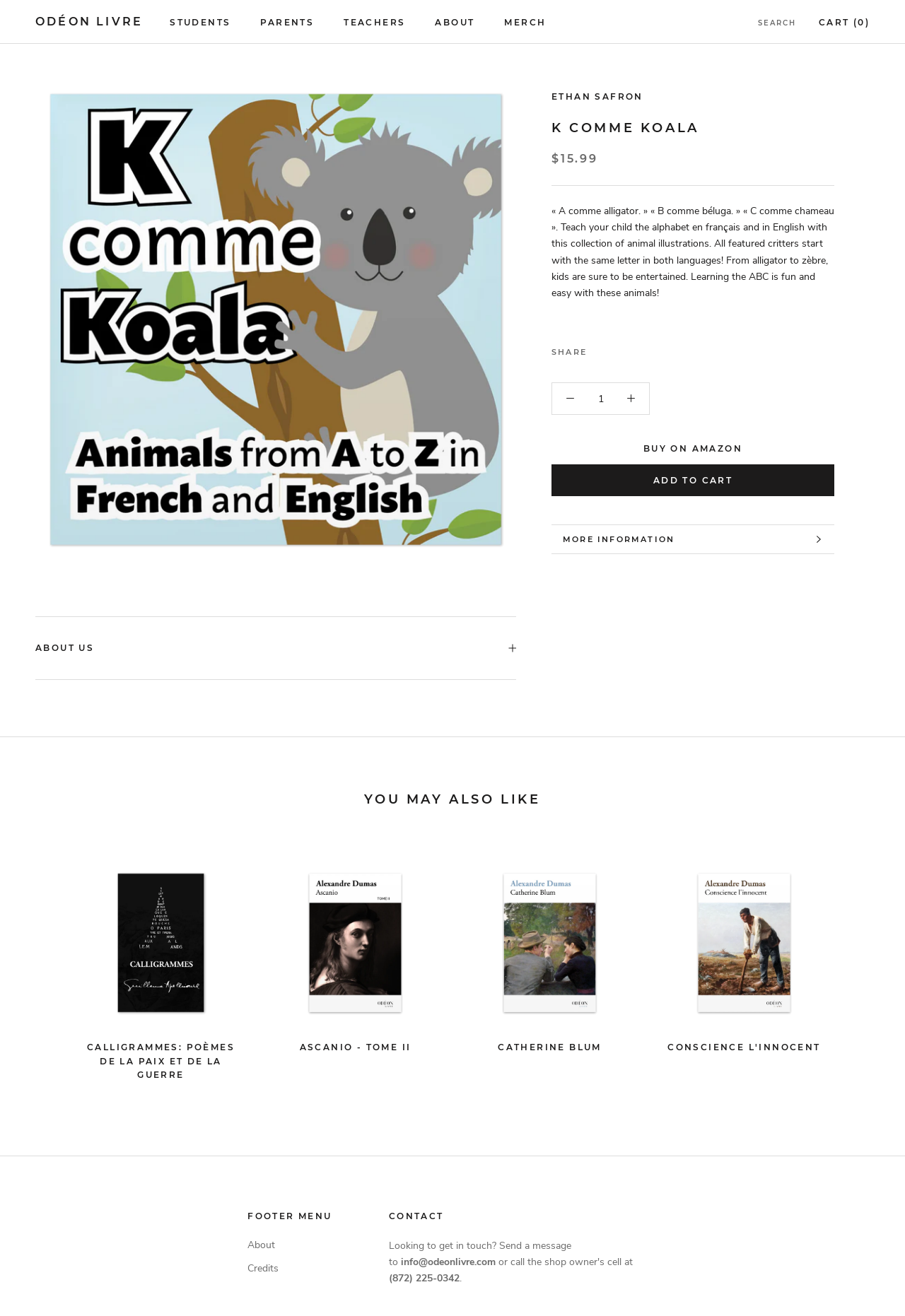Using the given description, provide the bounding box coordinates formatted as (top-left x, top-left y, bottom-right x, bottom-right y), with all values being floating point numbers between 0 and 1. Description: Ethan Safron

[0.609, 0.069, 0.711, 0.078]